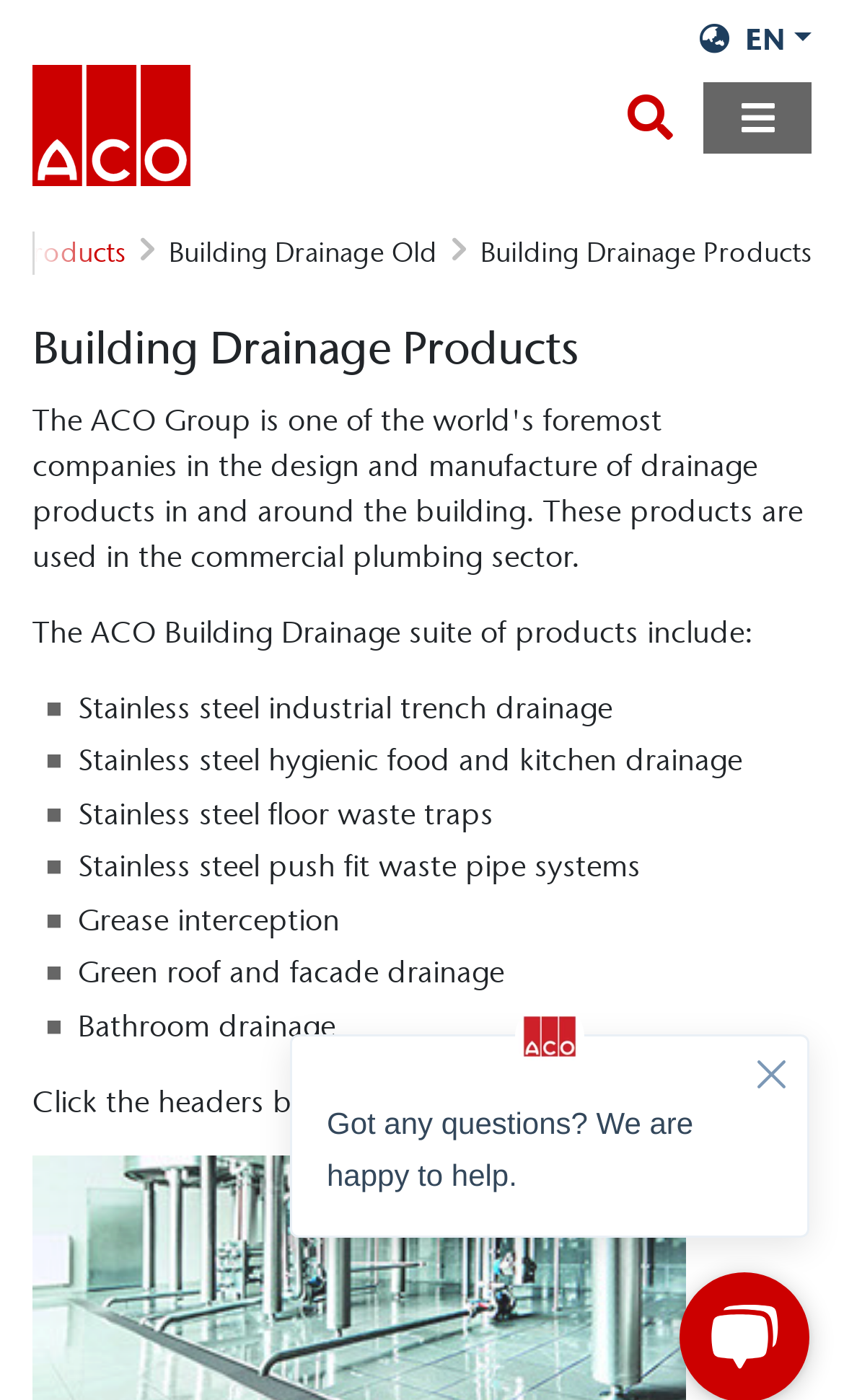Illustrate the webpage's structure and main components comprehensively.

The webpage is about Building Drainage Products, with a prominent title at the top. At the top right corner, there is a button with a flag icon and the text "EN", which has a popup menu. Next to it, there is a link to "ACO Canada" with an accompanying image.

Below the title, there is a search bar with the label "Website Search". On the top right side, there is a toggle navigation button that controls a navigation bar. The navigation bar has a link to "Products" and two static text elements, one with the text "Building Drainage Old" and the other with the text "Building Drainage Products".

Below the navigation bar, there is a header section with the same title "Building Drainage Products". Following the header, there is a paragraph of text that introduces the ACO Building Drainage suite of products.

The main content of the page is a list of products, each represented by a bullet point and a brief description. The products include stainless steel industrial trench drainage, stainless steel hygienic food and kitchen drainage, stainless steel floor waste traps, stainless steel push fit waste pipe systems, grease interception, green roof and facade drainage, and bathroom drainage.

At the bottom of the page, there is a static text element that instructs the user to click the headers below to access the product line.